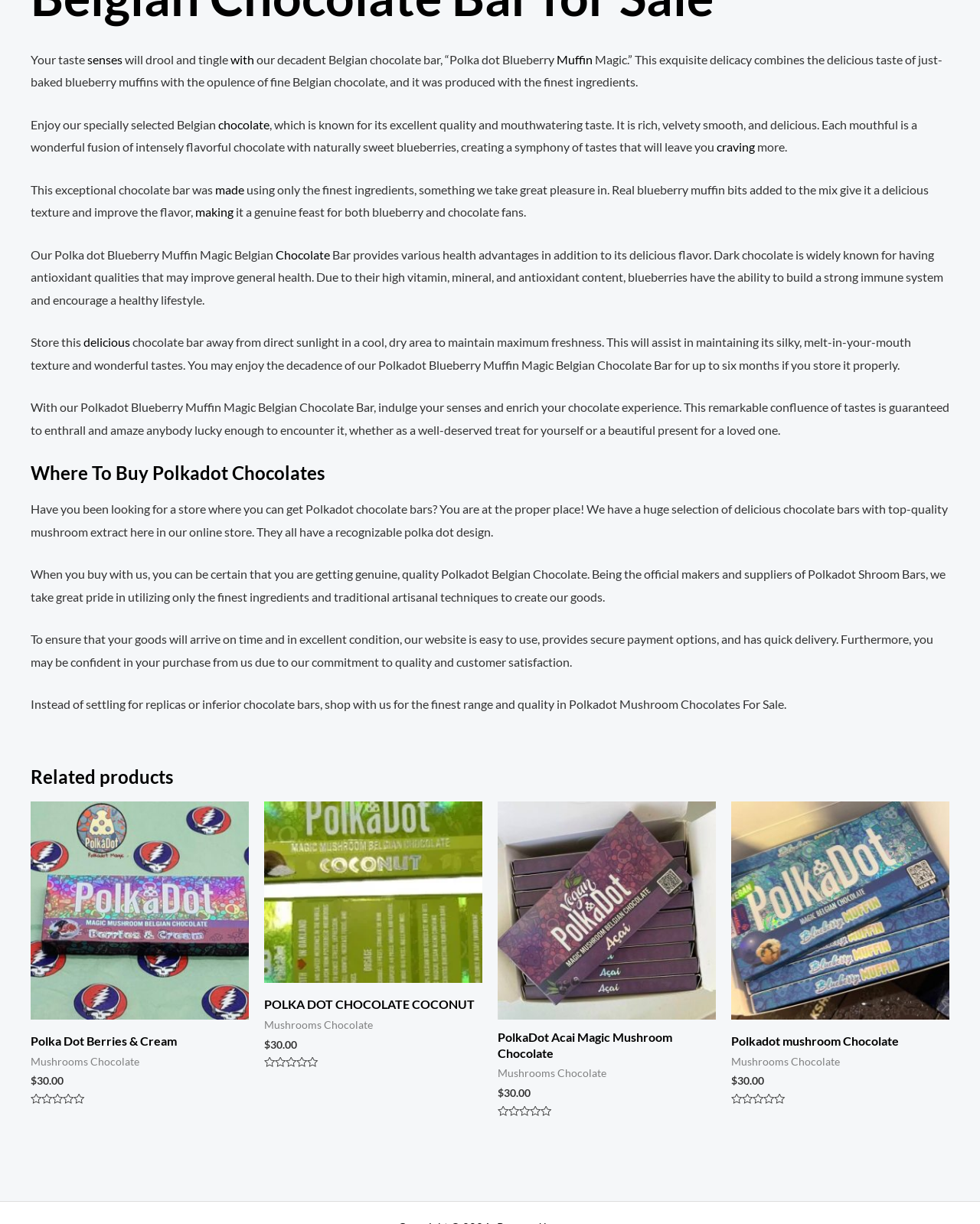Provide your answer to the question using just one word or phrase: What is the price of Polka dot Berries and Cream?

$30.00